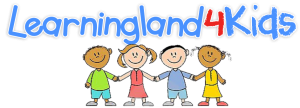Convey all the details present in the image.

The image features the cheerful logo of "Learningland 4 Kids," depicting four diverse children holding hands, symbolizing friendship and togetherness. The children are illustrated in a playful, cartoon style, showcasing a sense of joy and community. The vibrant colors and engaging design reflect the fun and educational atmosphere of the program aimed at preschool-aged children. The name "Learningland 4 Kids" is displayed prominently in a fun, colorful font, highlighting the focus on early childhood learning through play, creativity, and social interaction. This image effectively conveys the program's mission to nurture young learners in a supportive and enjoyable environment.